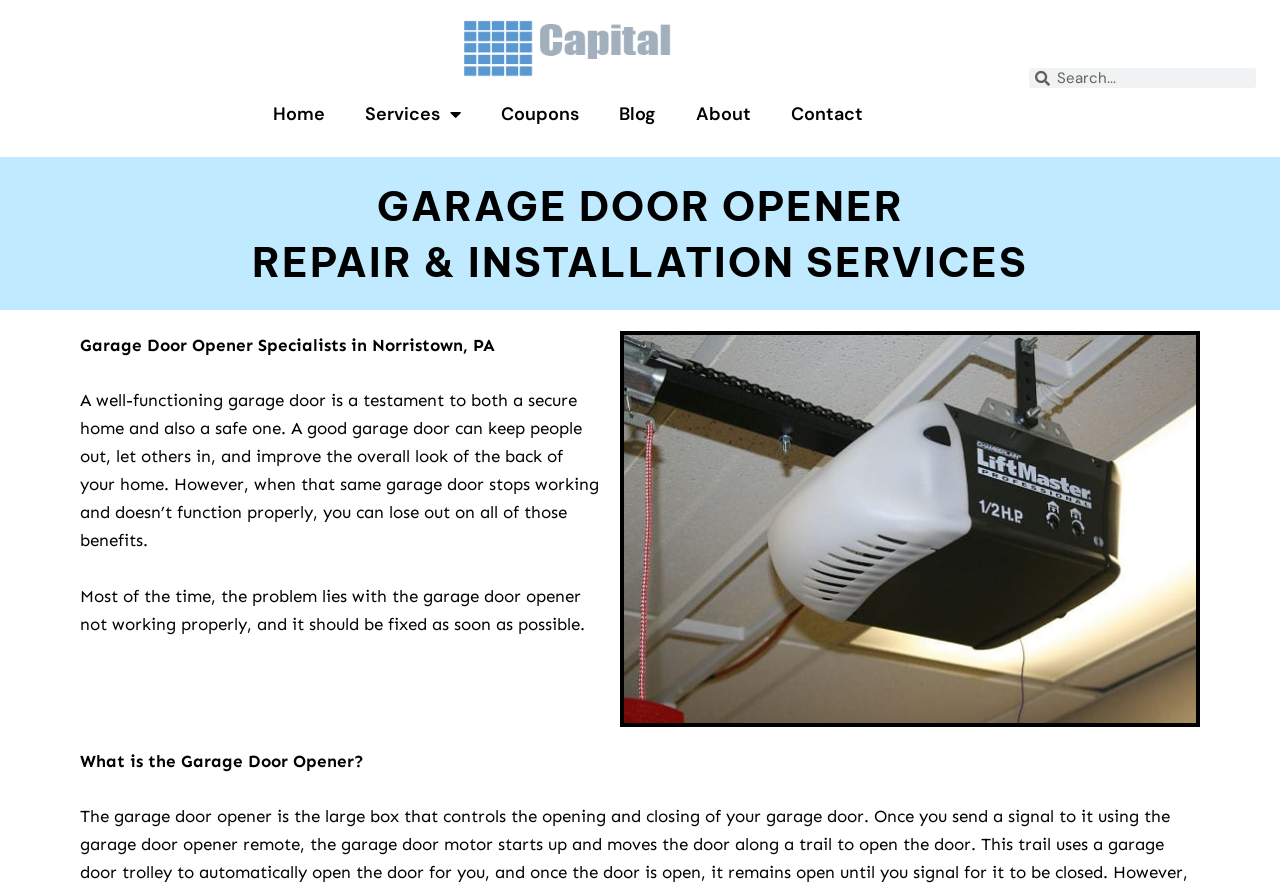What is the purpose of the search bar?
Using the image, elaborate on the answer with as much detail as possible.

I found the search bar at the top-right corner of the webpage, and it has a placeholder text 'Search'. This suggests that the purpose of the search bar is to allow users to search for specific content within the website.